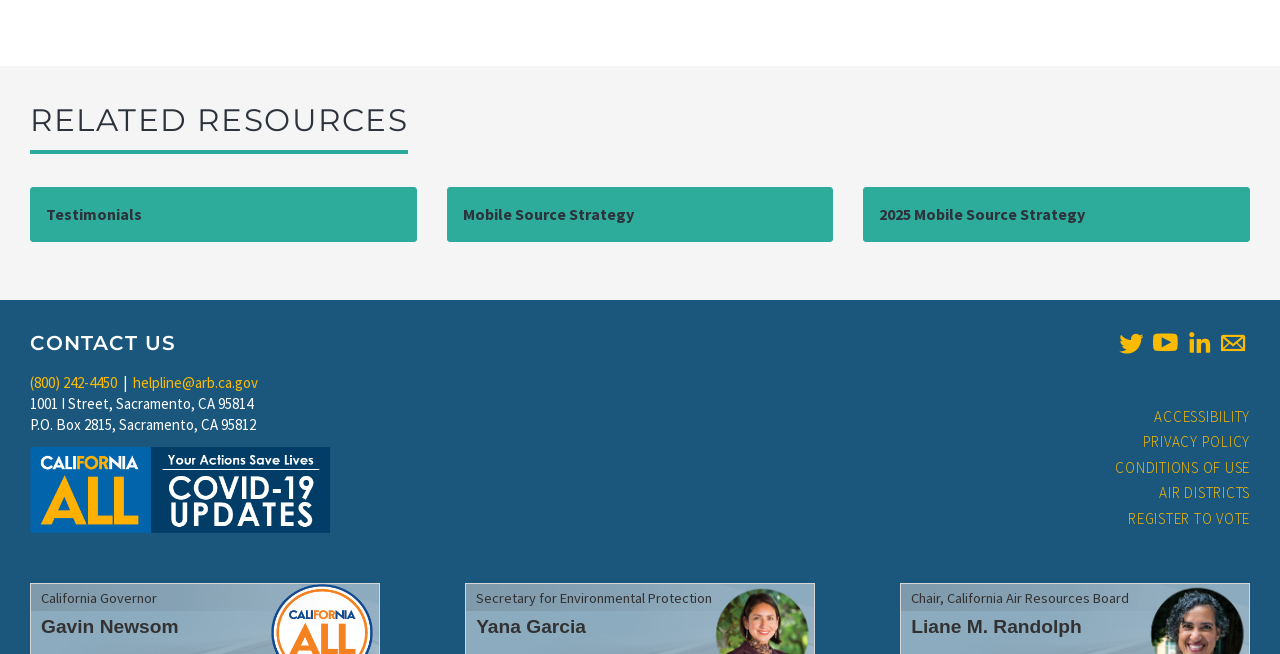Find the bounding box coordinates for the UI element whose description is: "alt="Covid-19 logo"". The coordinates should be four float numbers between 0 and 1, in the format [left, top, right, bottom].

[0.023, 0.731, 0.258, 0.761]